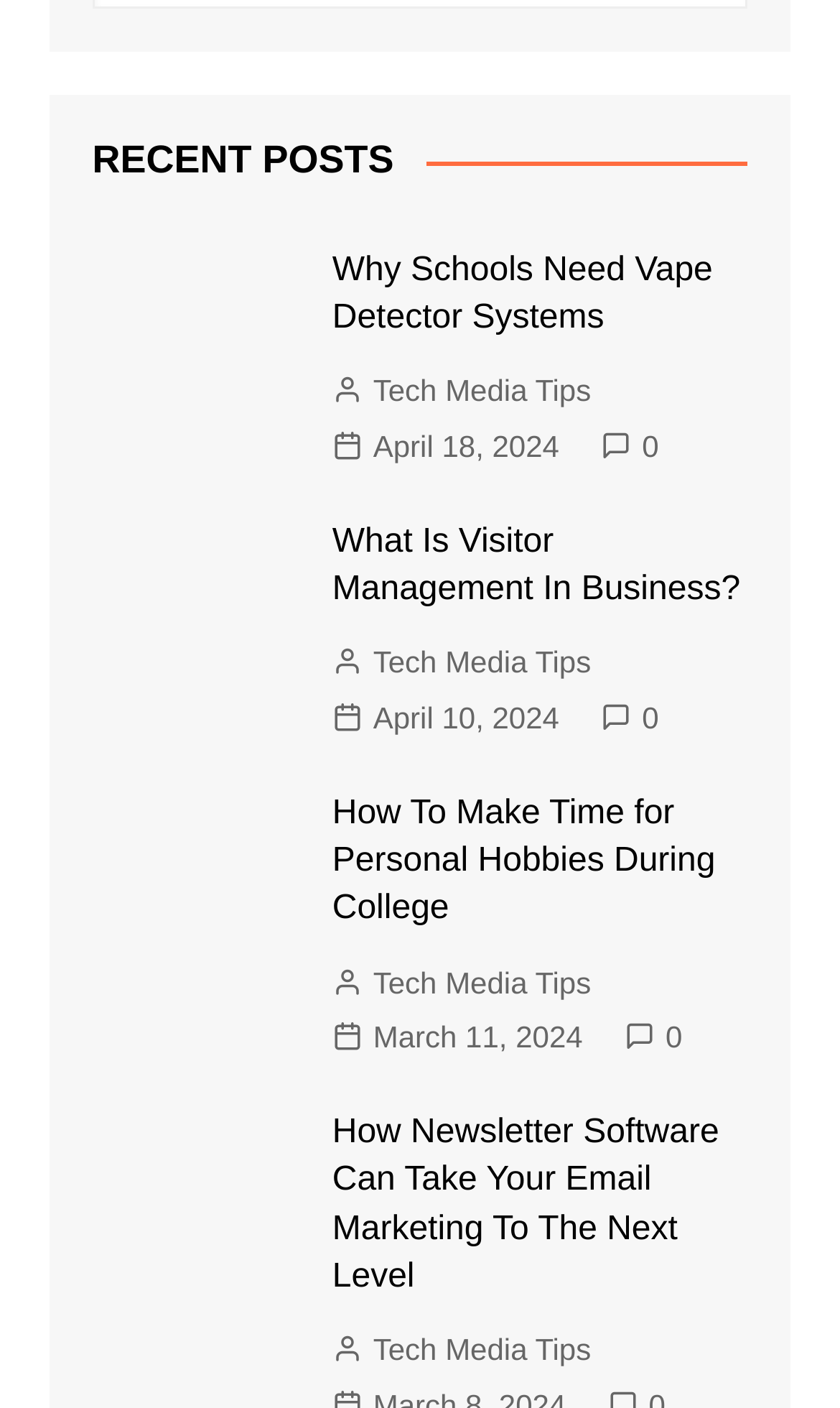Please identify the bounding box coordinates of the element I need to click to follow this instruction: "Explore the newsletter software article".

[0.396, 0.788, 0.89, 0.925]